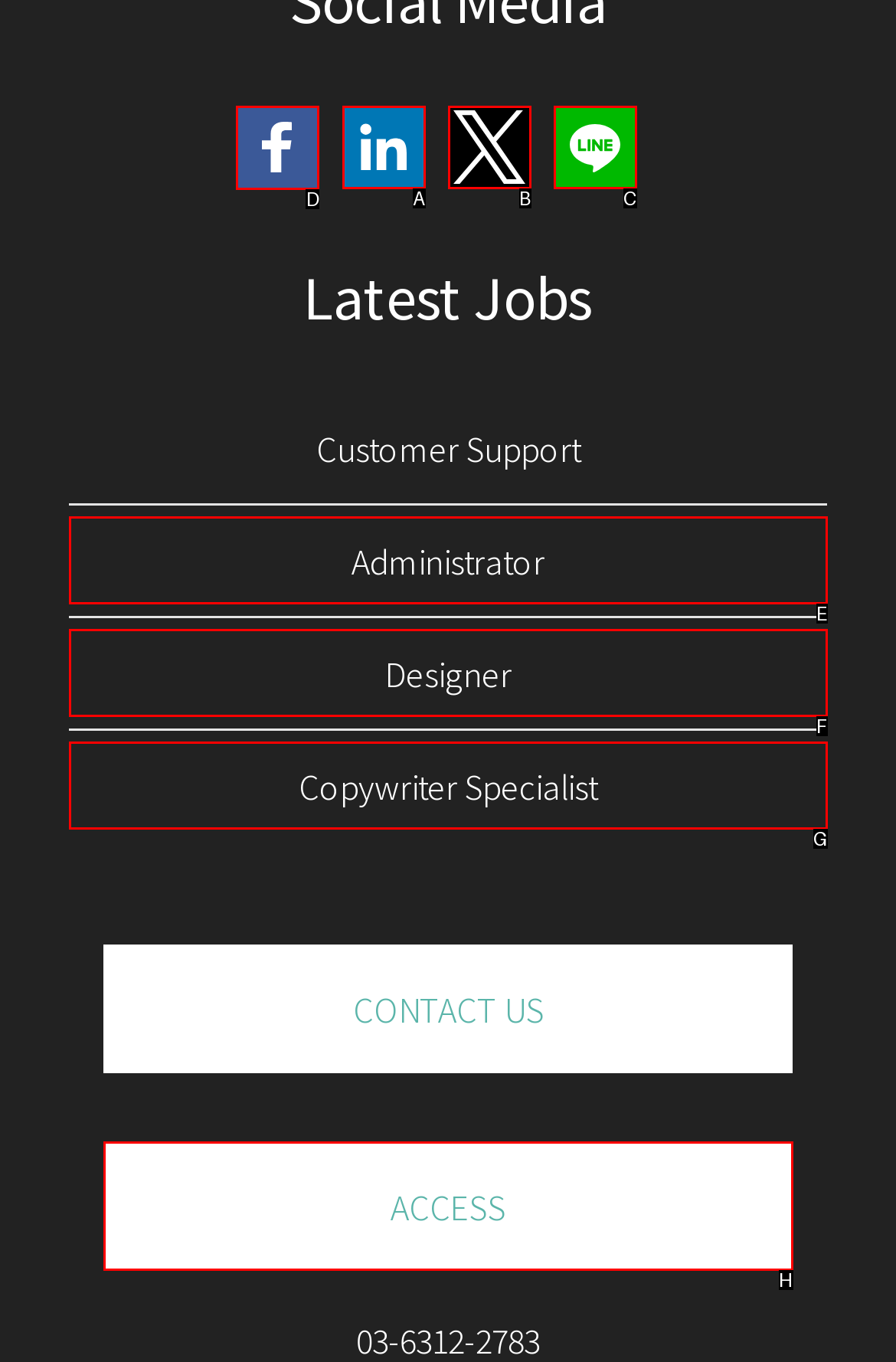To complete the task: Share on Facebook, select the appropriate UI element to click. Respond with the letter of the correct option from the given choices.

D